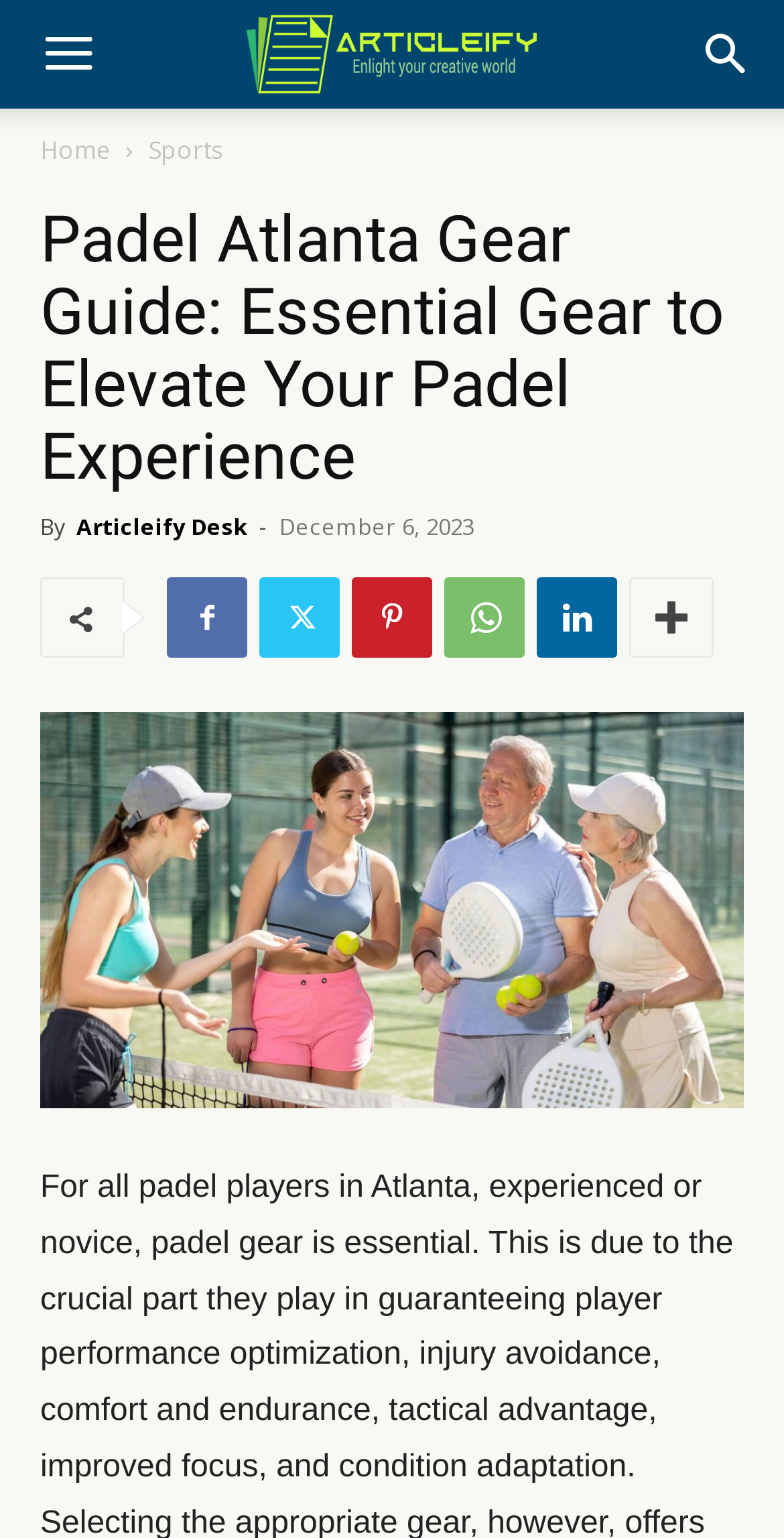Based on the element description Articleify Desk, identify the bounding box coordinates for the UI element. The coordinates should be in the format (top-left x, top-left y, bottom-right x, bottom-right y) and within the 0 to 1 range.

[0.097, 0.332, 0.315, 0.352]